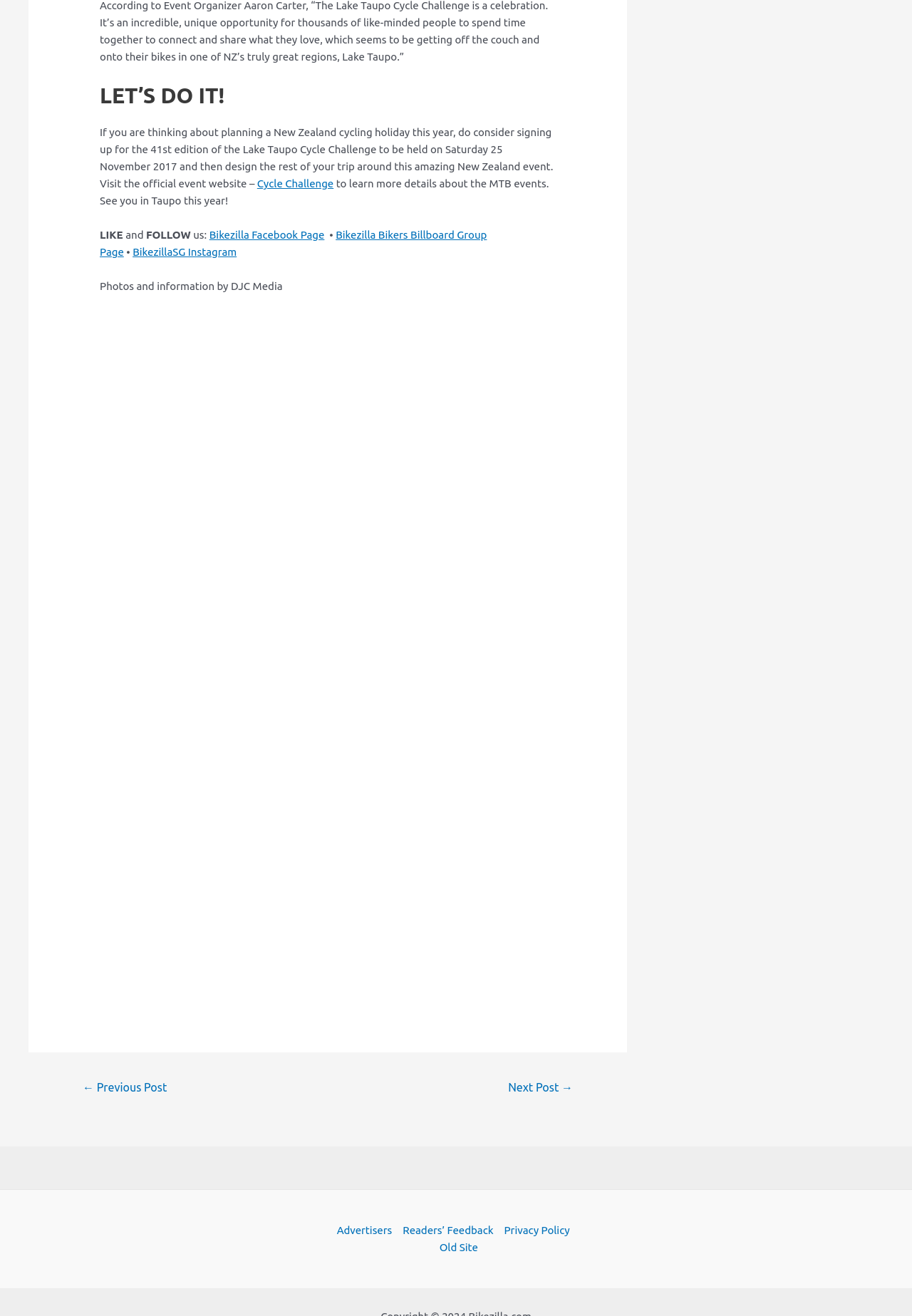Bounding box coordinates are specified in the format (top-left x, top-left y, bottom-right x, bottom-right y). All values are floating point numbers bounded between 0 and 1. Please provide the bounding box coordinate of the region this sentence describes: Bikezilla Bikers Billboard Group Page

[0.109, 0.174, 0.534, 0.196]